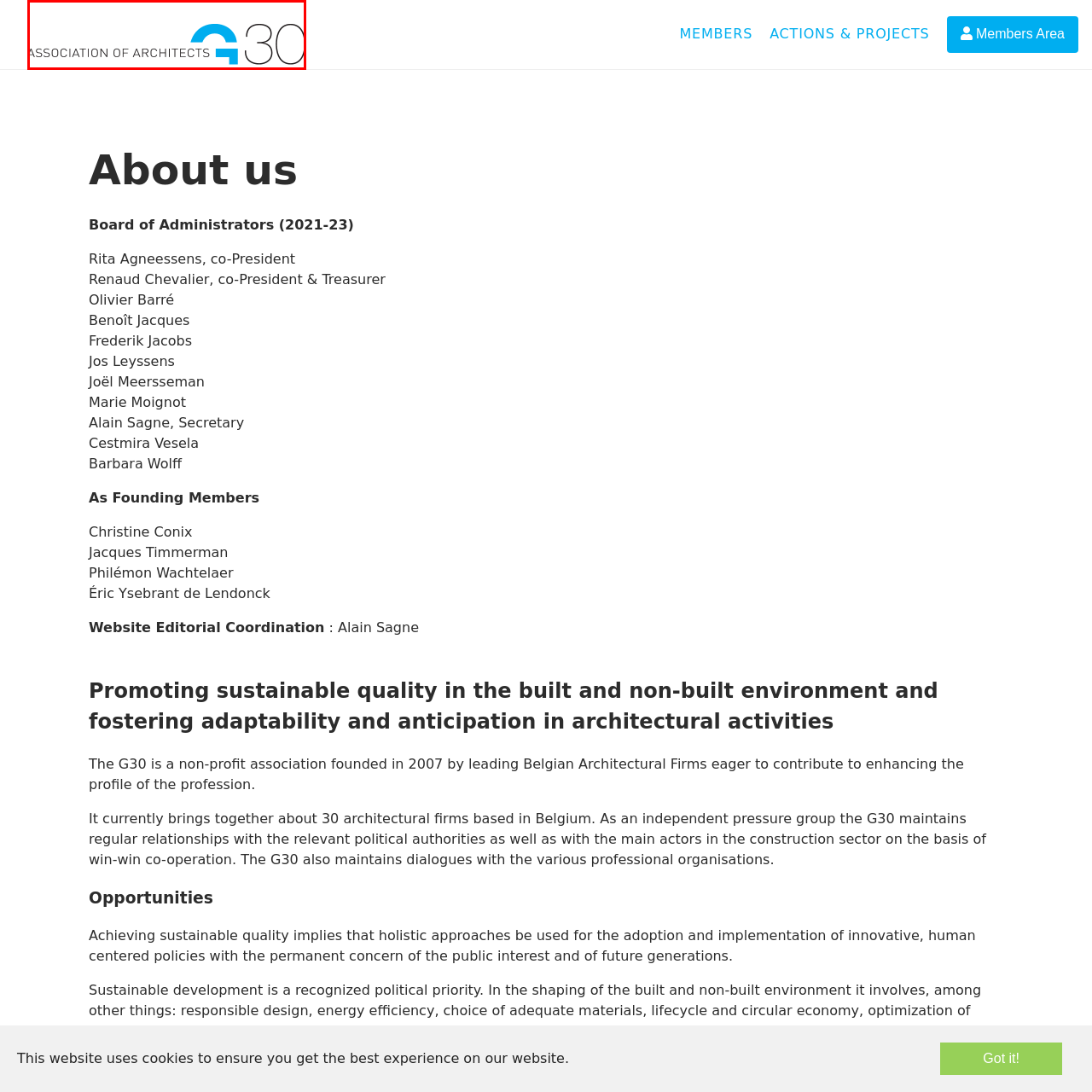Inspect the image contained by the red bounding box and answer the question with a single word or phrase:
What is the font style of the text?

Sleek, modern